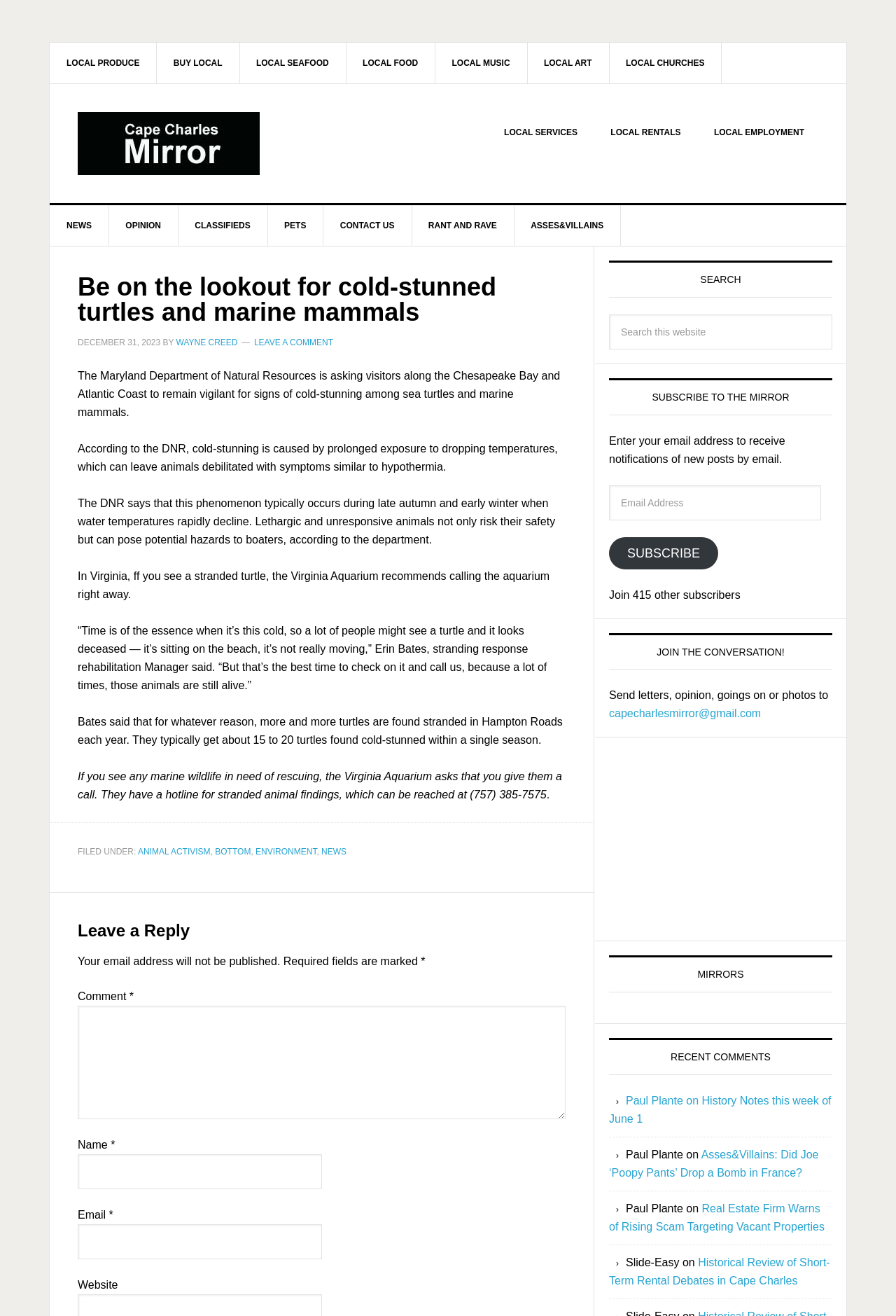Answer briefly with one word or phrase:
What is the phone number to report stranded marine wildlife in Virginia?

(757) 385-7575